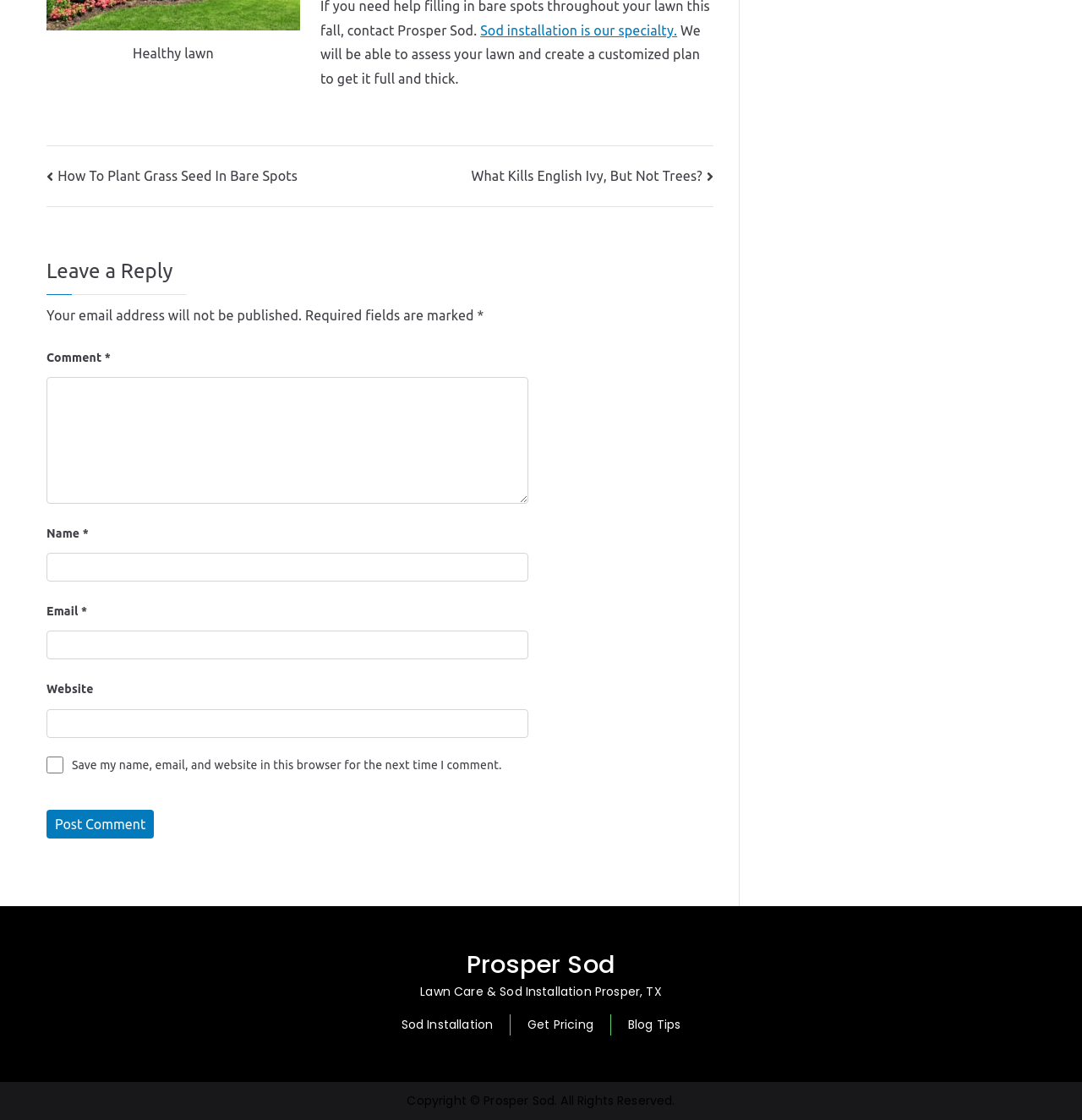Identify the bounding box coordinates of the clickable region to carry out the given instruction: "Click on 'Sod Installation'".

[0.371, 0.906, 0.456, 0.925]